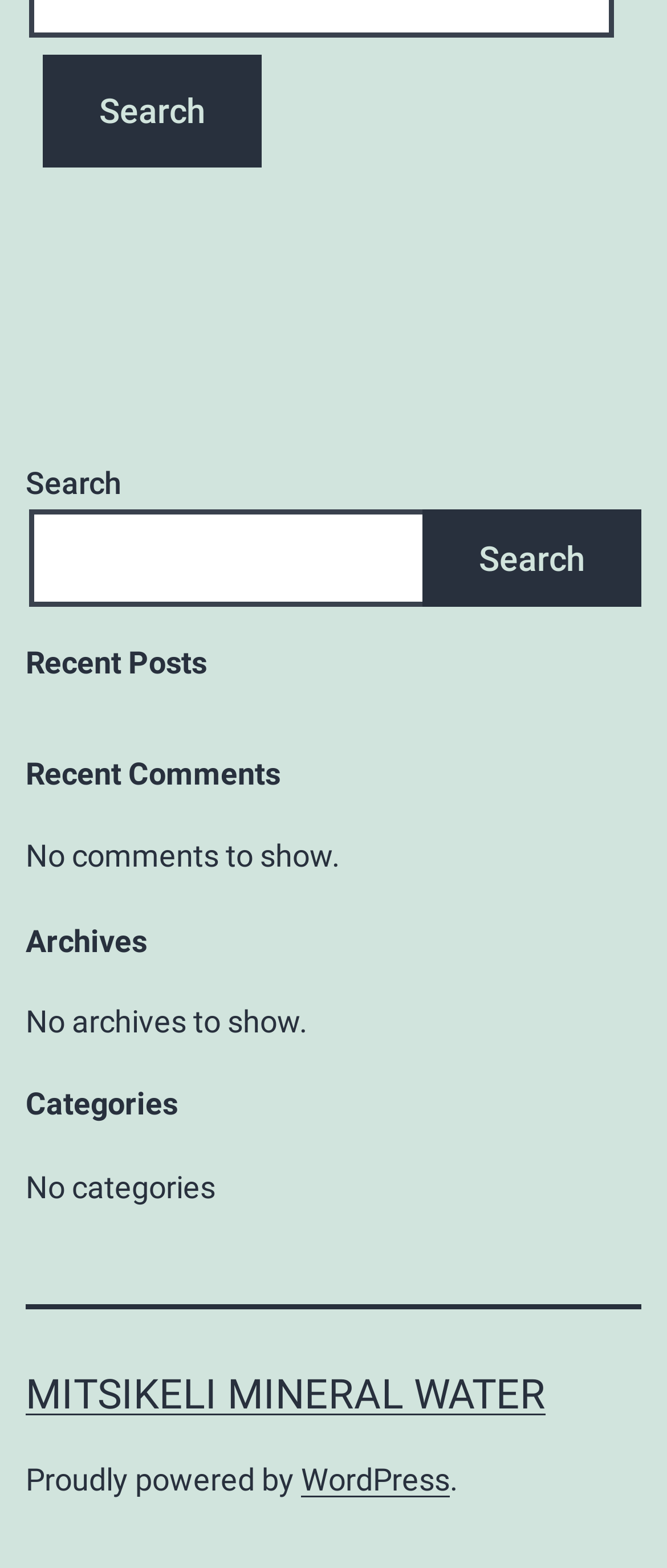Identify the bounding box for the described UI element: "Mitsikeli Mineral Water".

[0.038, 0.874, 0.818, 0.904]